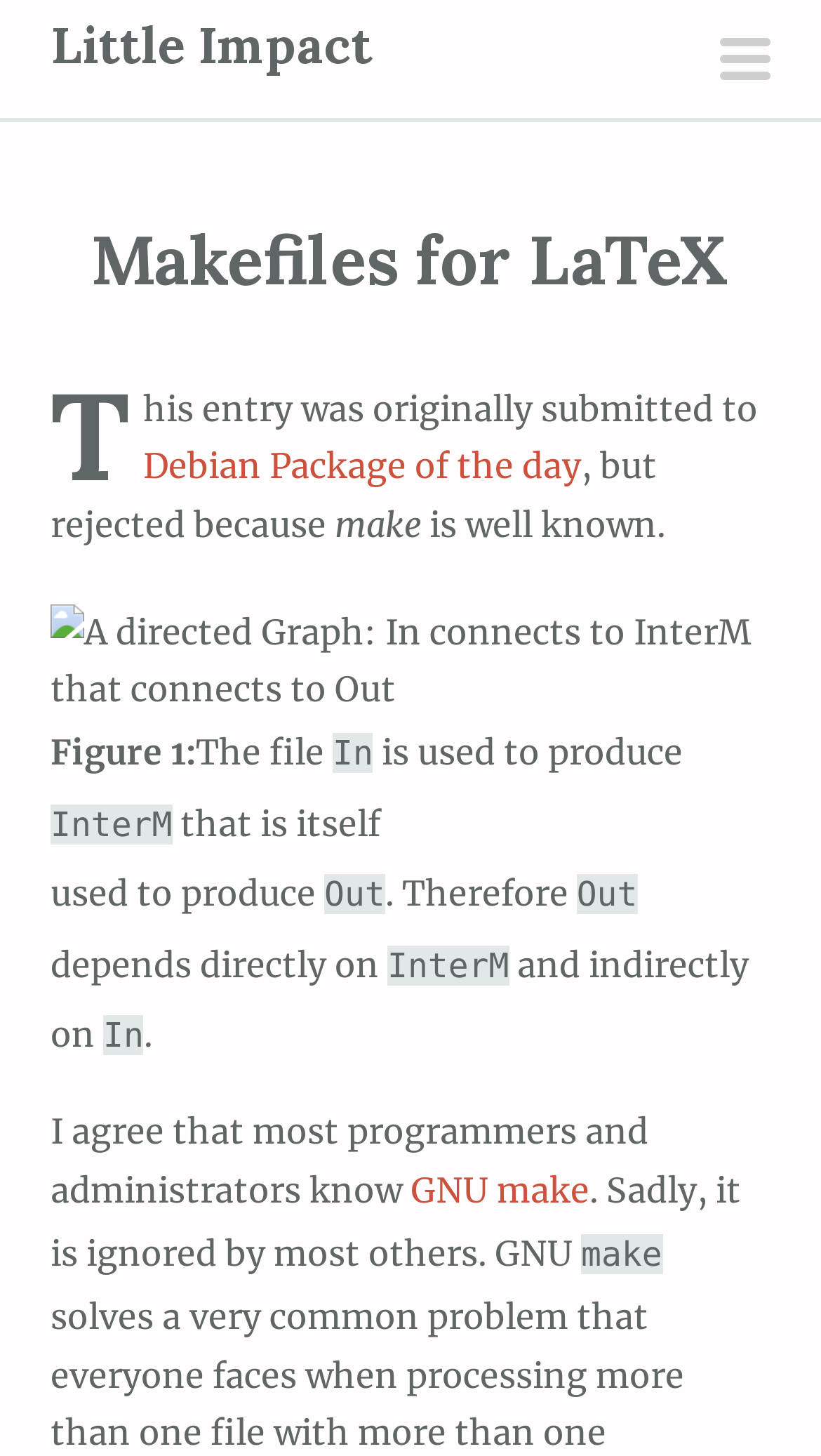What is the relationship between In and InterM?
Provide a short answer using one word or a brief phrase based on the image.

In is used to produce InterM